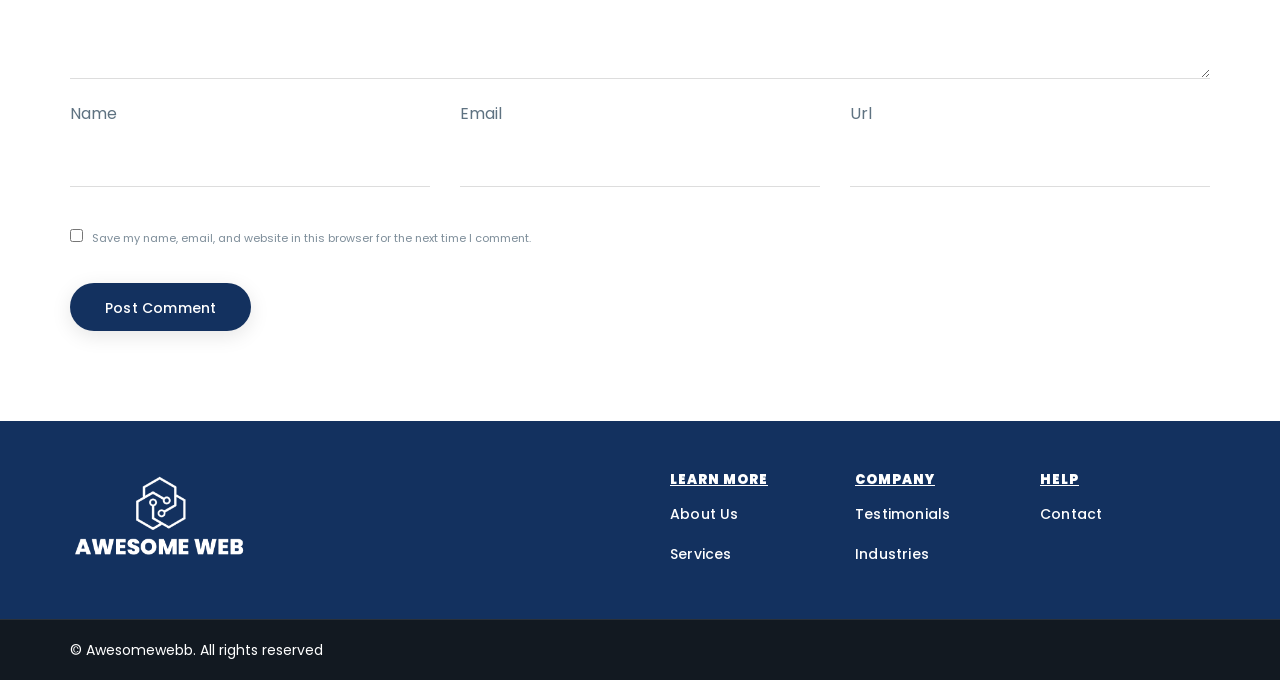What is the text above the 'Post Comment' button?
Please answer the question as detailed as possible.

The 'Post Comment' button is located below a separator, and above it is a checkbox with the label 'Save my name, email, and website in this browser for the next time I comment.' This suggests that the text above the 'Post Comment' button is related to saving comment information.